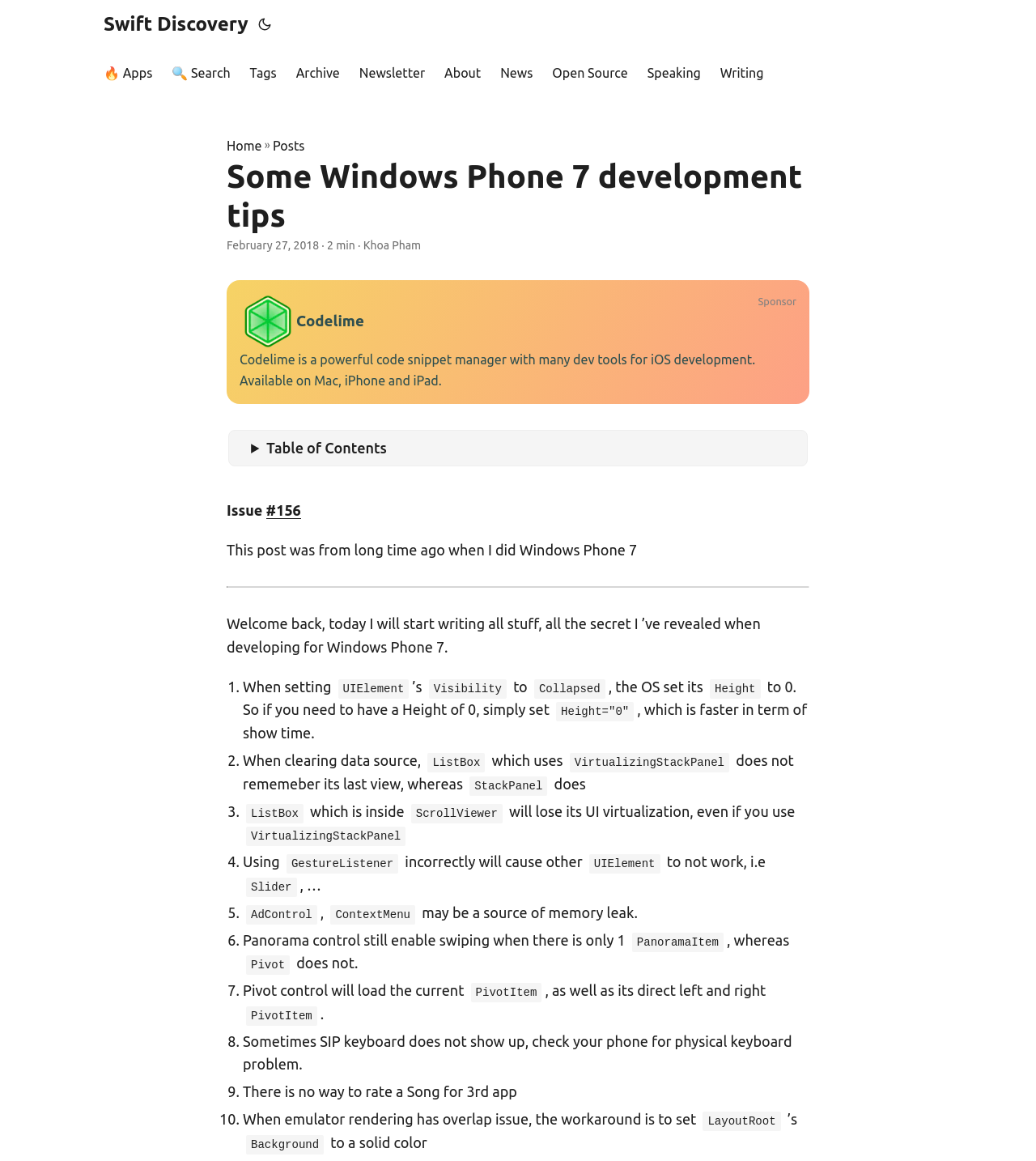Illustrate the webpage's structure and main components comprehensively.

This webpage is a blog post titled "Some Windows Phone 7 development tips" on the Swift Discovery website. At the top, there is a navigation bar with links to various sections, including "Apps", "Search", "Tags", "Archive", "Newsletter", "About", "News", "Open Source", and "Speaking". Below the navigation bar, there is a header section with a link to the "Home" page and a breadcrumb trail indicating the current page is a "Post".

The main content of the page is a blog post with a title "Some Windows Phone 7 development tips" and a subtitle "Issue #156 This post was from long time ago when I did Windows Phone 7 Welcome back, today I will start writing all stuff, all the secret I ’ve revealed". The post is divided into several sections, each with a numbered list marker. The sections appear to be tips or lessons learned from developing for Windows Phone 7, with topics including setting UI element visibility, clearing data sources, and using gesture listeners.

Throughout the post, there are several inline links and images, including a screenshot of an app called Codelime. At the bottom of the page, there is a separator line, and then a section with a disclosure triangle labeled "Table of Contents".